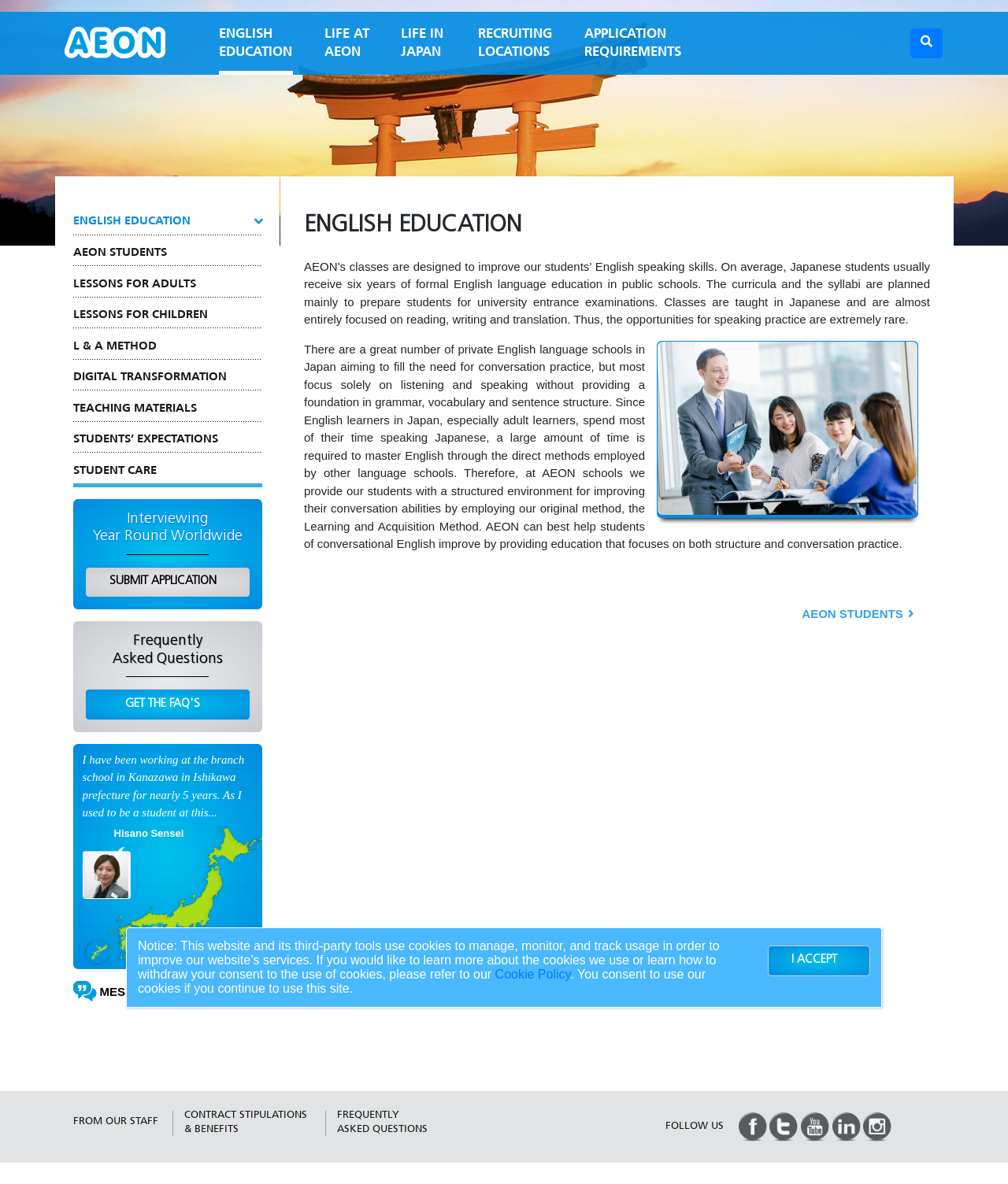What are the types of lessons offered by AEON?
From the image, respond with a single word or phrase.

Lessons for adults and children